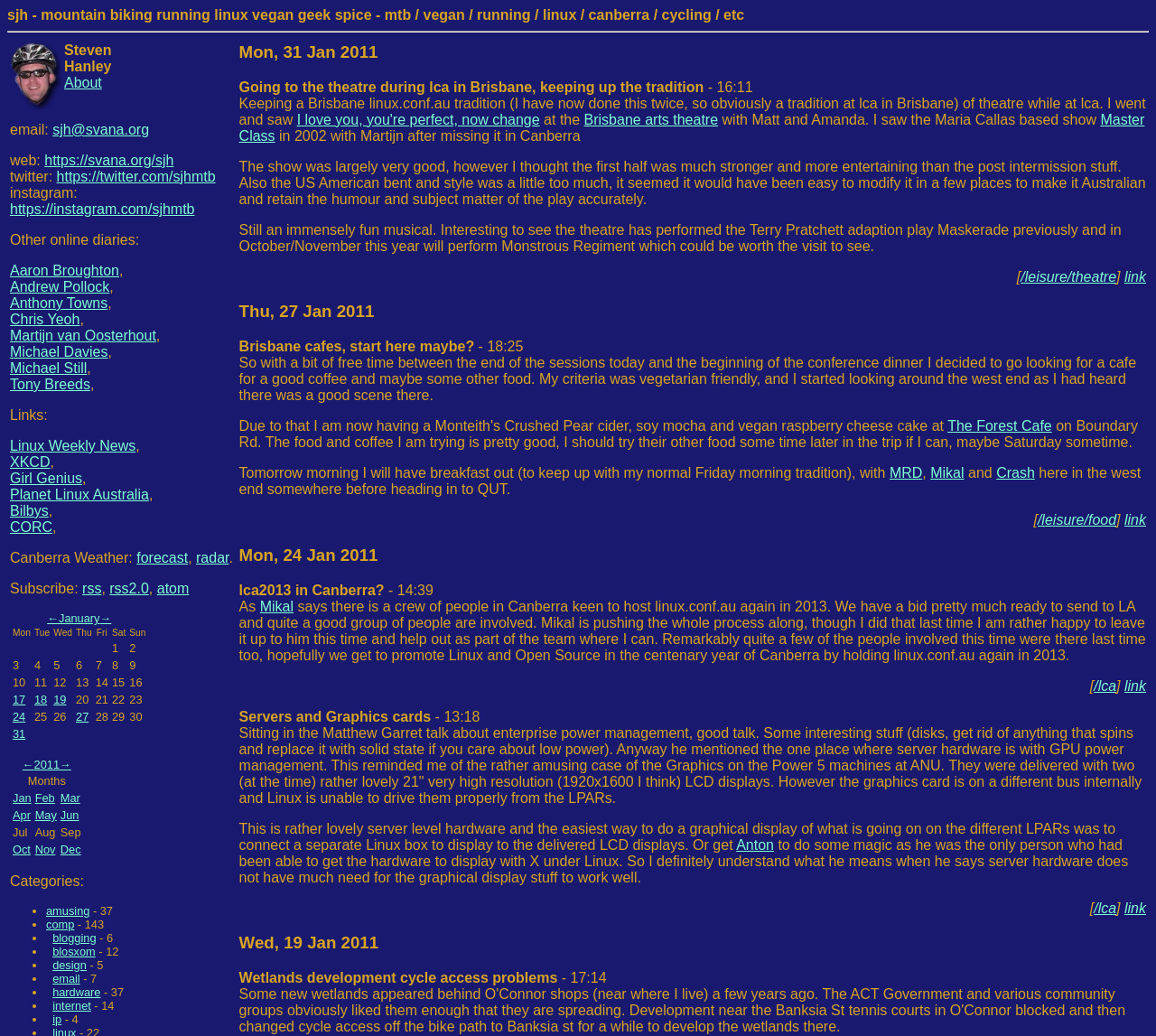Locate the UI element described by Tony Breeds and provide its bounding box coordinates. Use the format (top-left x, top-left y, bottom-right x, bottom-right y) with all values as floating point numbers between 0 and 1.

[0.009, 0.364, 0.078, 0.378]